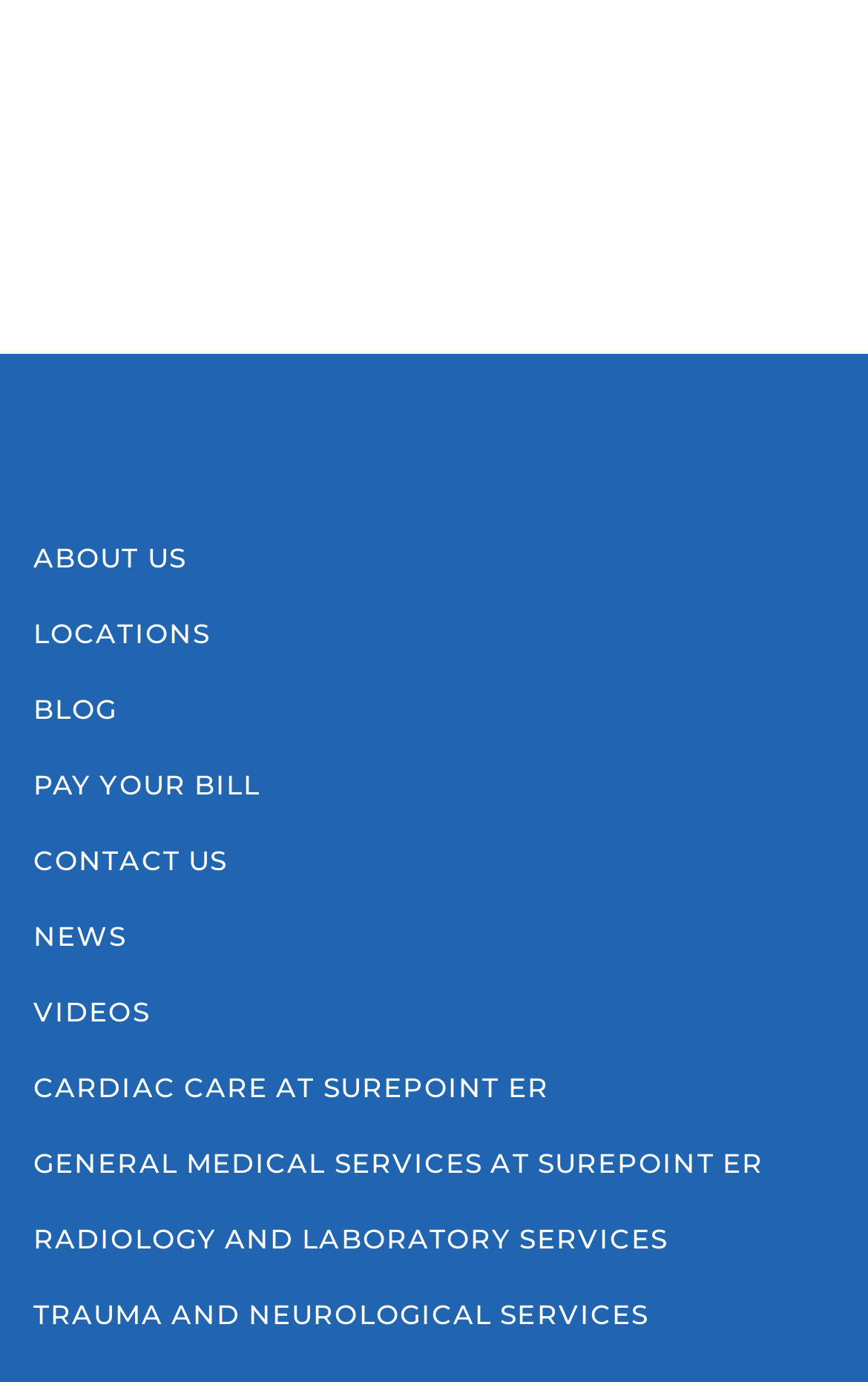Please identify the bounding box coordinates for the region that you need to click to follow this instruction: "click the logo".

[0.038, 0.281, 0.679, 0.377]